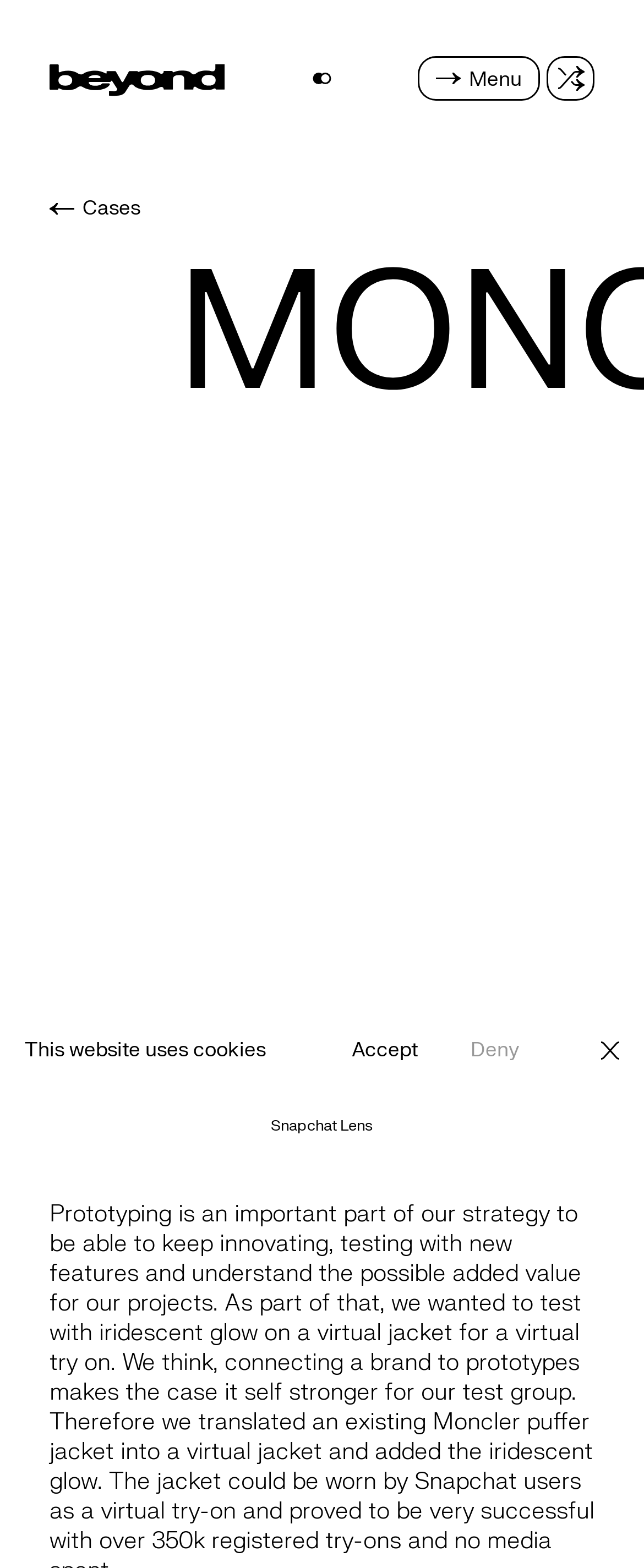What is the brand name displayed on the webpage?
Based on the screenshot, provide a one-word or short-phrase response.

MONCLER